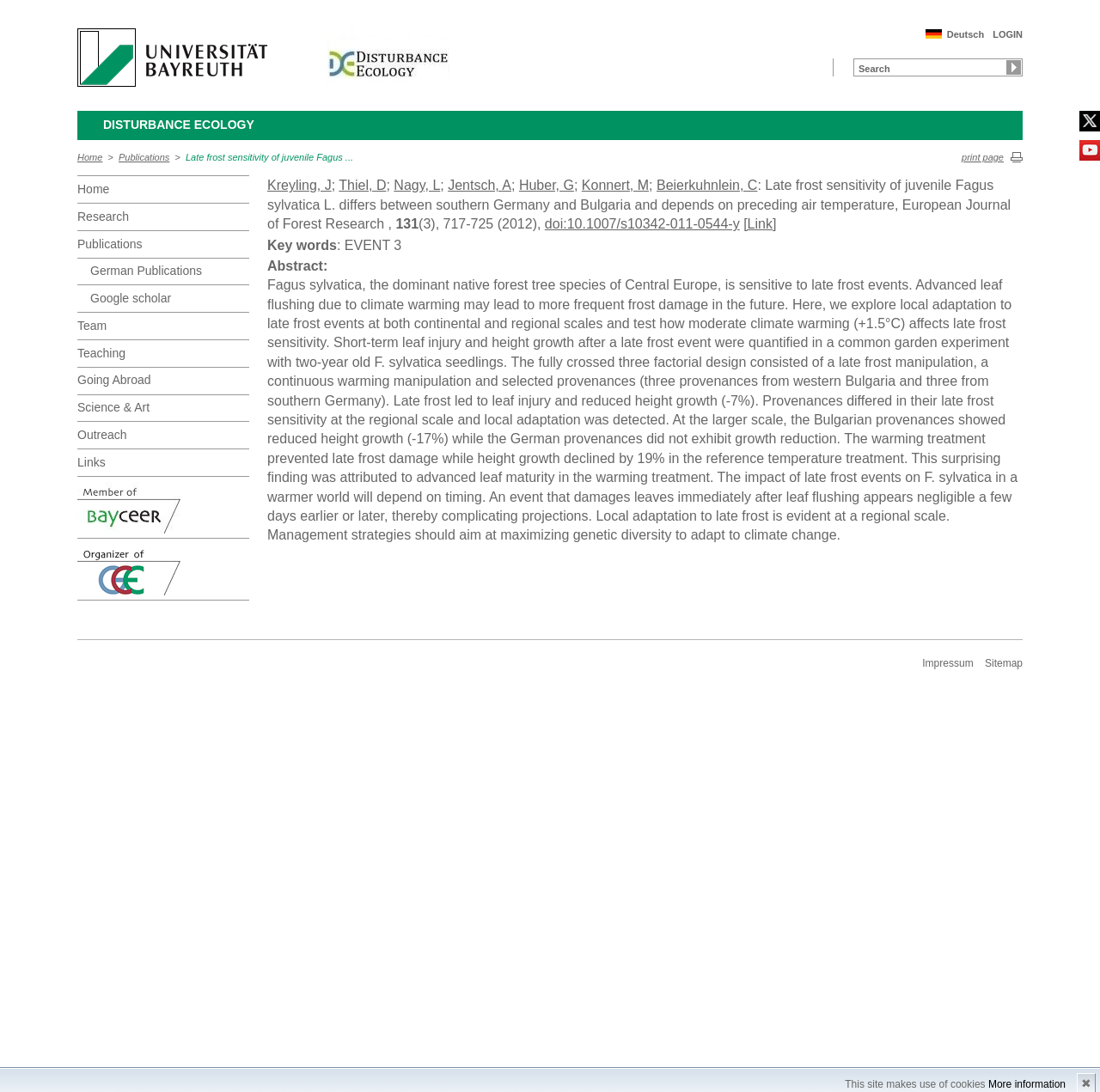Using the provided description: "Science & Art", find the bounding box coordinates of the corresponding UI element. The output should be four float numbers between 0 and 1, in the format [left, top, right, bottom].

[0.07, 0.361, 0.227, 0.386]